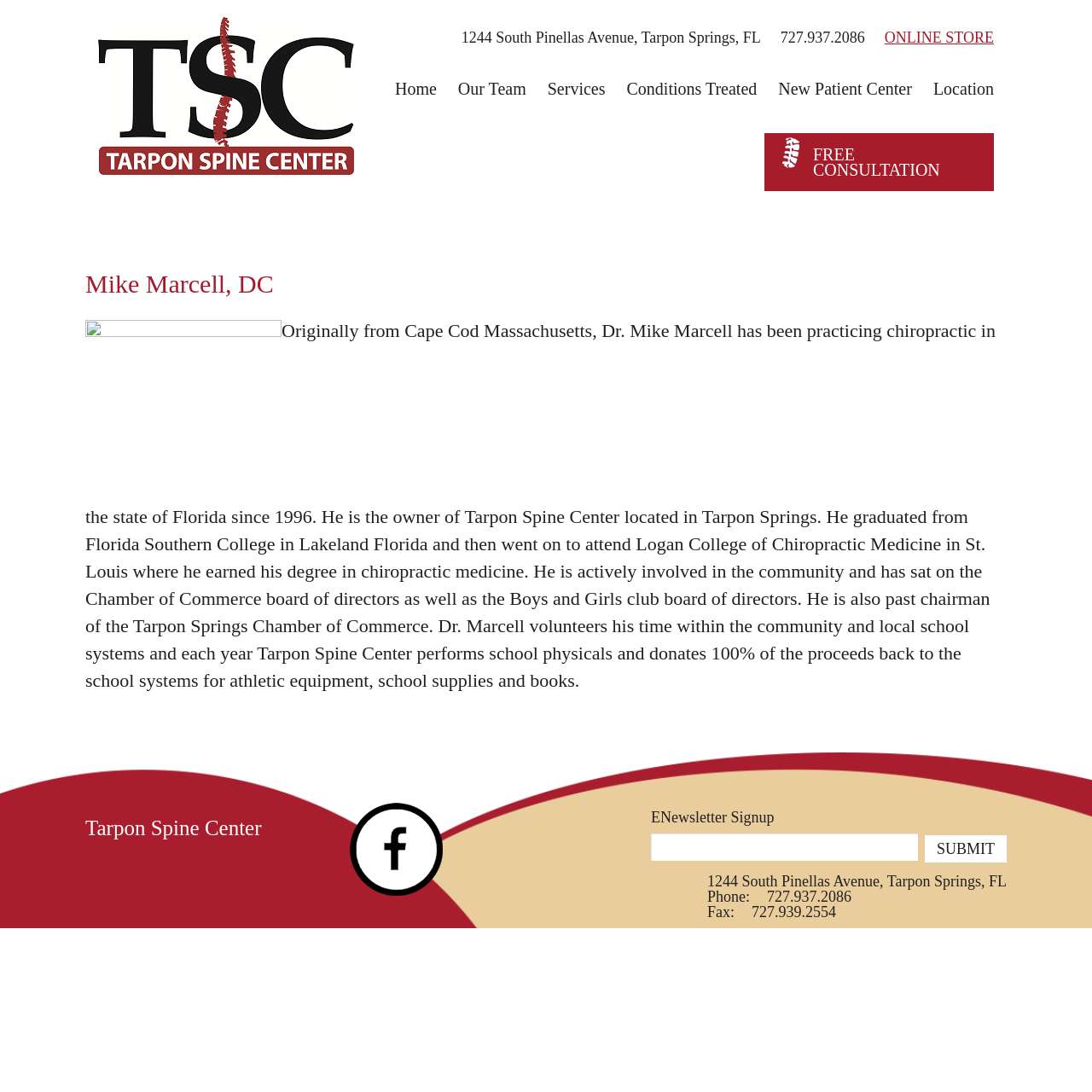Find the bounding box coordinates for the area that should be clicked to accomplish the instruction: "Visit the 'ONLINE STORE'".

[0.794, 0.027, 0.91, 0.041]